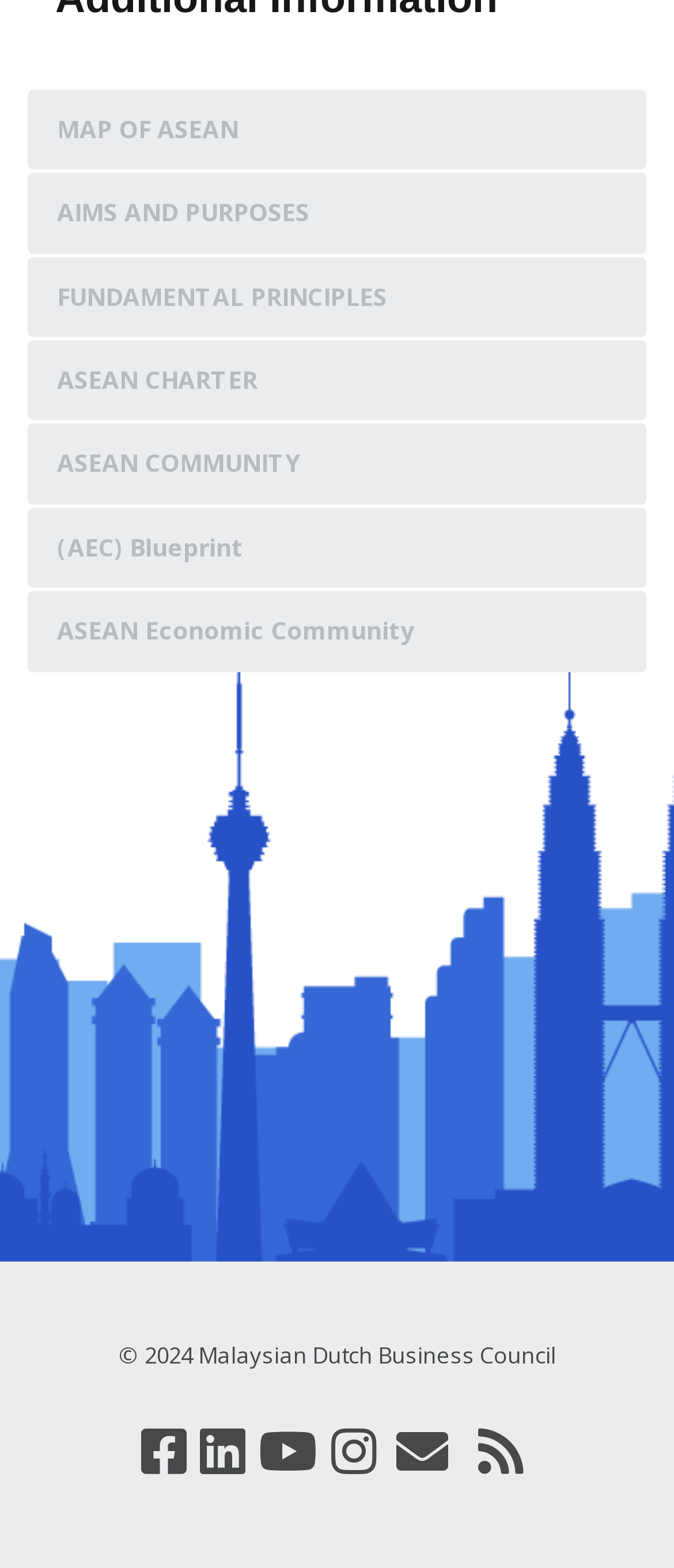Determine the bounding box coordinates of the UI element described below. Use the format (top-left x, top-left y, bottom-right x, bottom-right y) with floating point numbers between 0 and 1: Facebook

[0.209, 0.9, 0.276, 0.953]